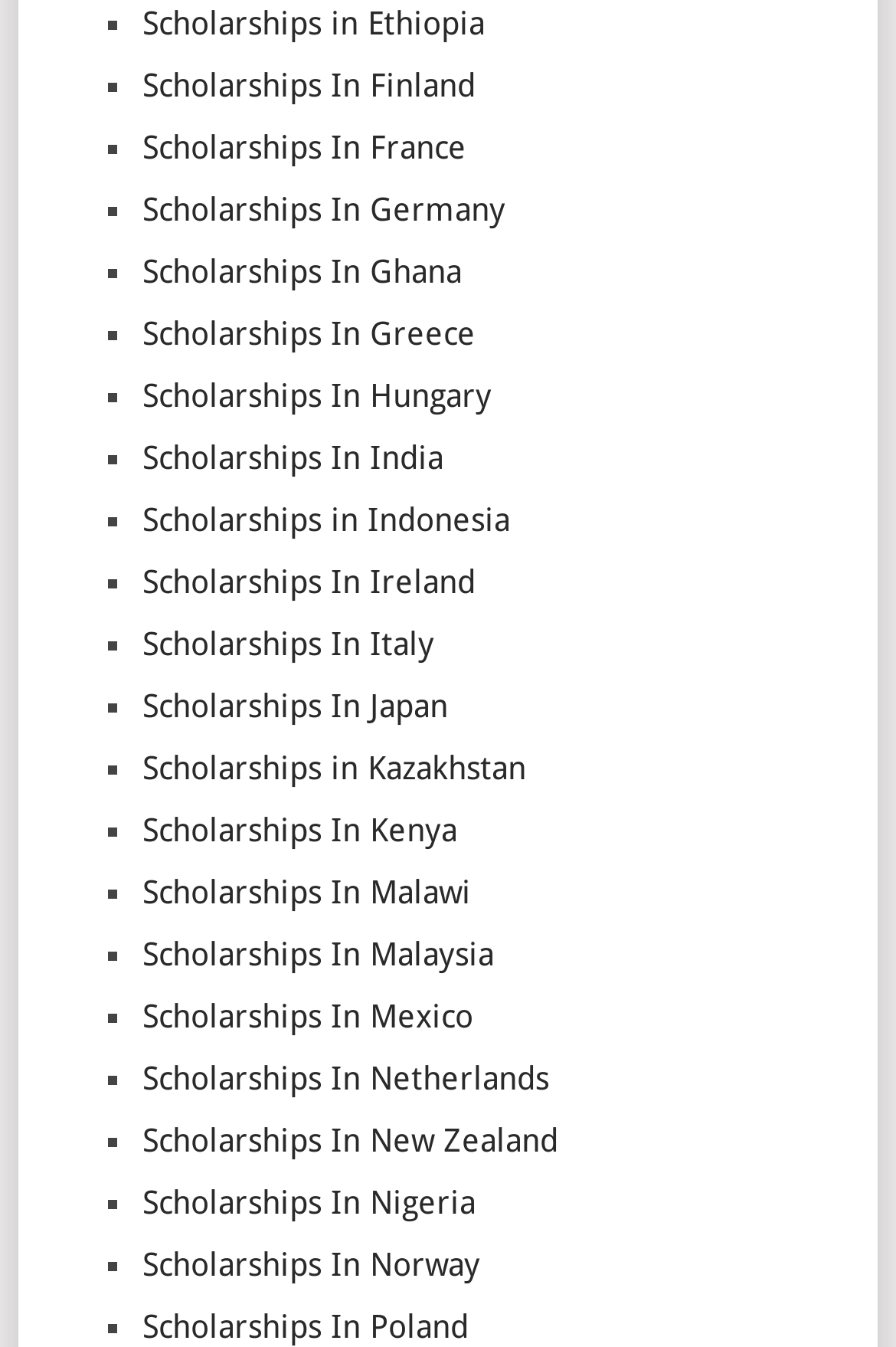Using the provided element description: "Scholarships In New Zealand", identify the bounding box coordinates. The coordinates should be four floats between 0 and 1 in the order [left, top, right, bottom].

[0.159, 0.833, 0.623, 0.86]